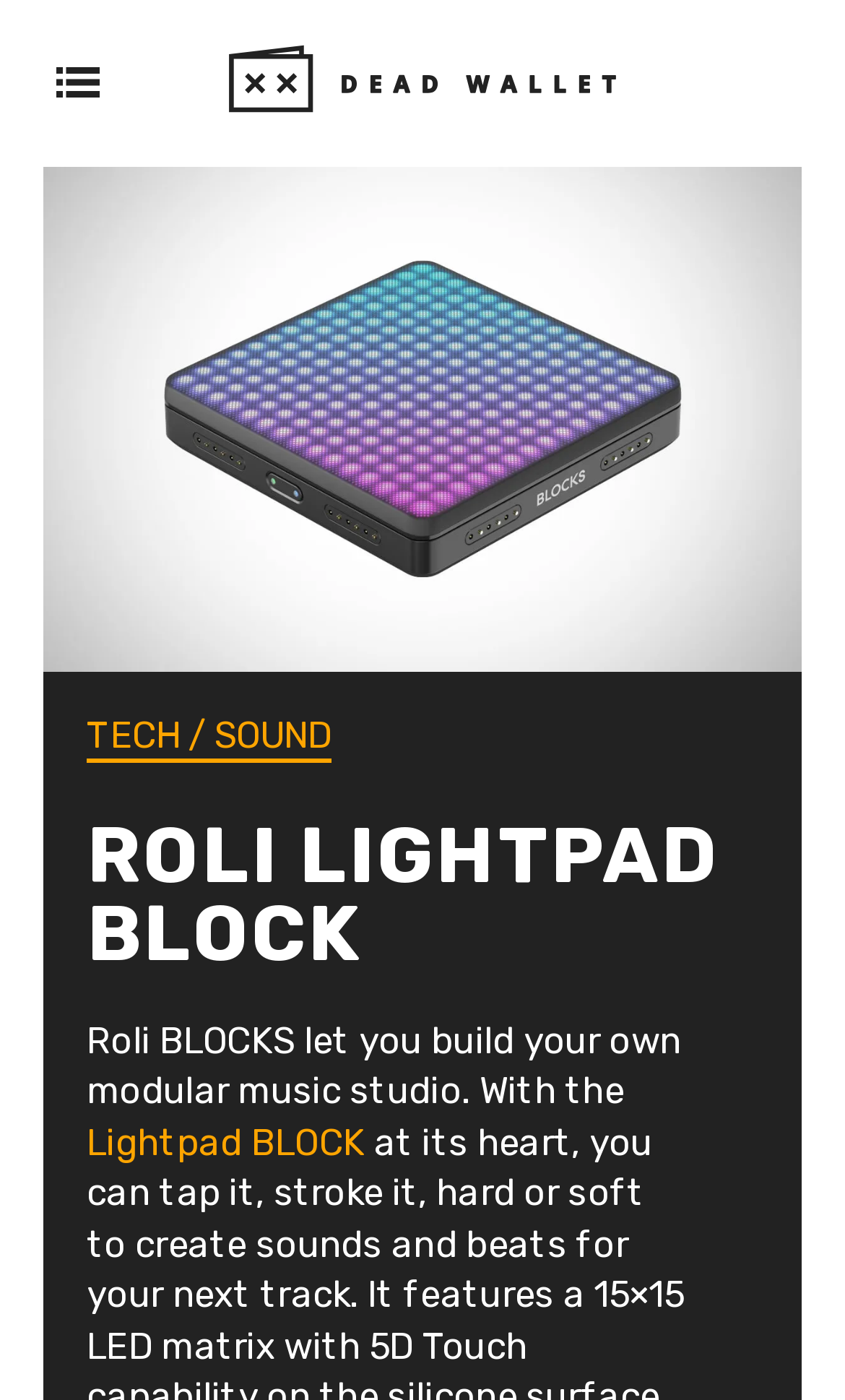Give a detailed account of the webpage, highlighting key information.

The webpage appears to be a product page for the Roli Lightpad Block, a modular music studio device. At the top left corner, there is a logo for Dead Wallet, which is a link. Next to it, there is a menu icon. 

Below the logo, there is a large image of the Roli Lightpad Block, taking up most of the width of the page. 

On the top right side, there are three links: 'TECH', 'SOUND', and a separator in between. 

Below these links, there is a heading that reads 'ROLI LIGHTPAD BLOCK', which is also a link. Underneath the heading, there is a paragraph of text that describes the product, stating that Roli BLOCKS allow users to build their own modular music studio. The text also includes a link to 'Lightpad BLOCK'.